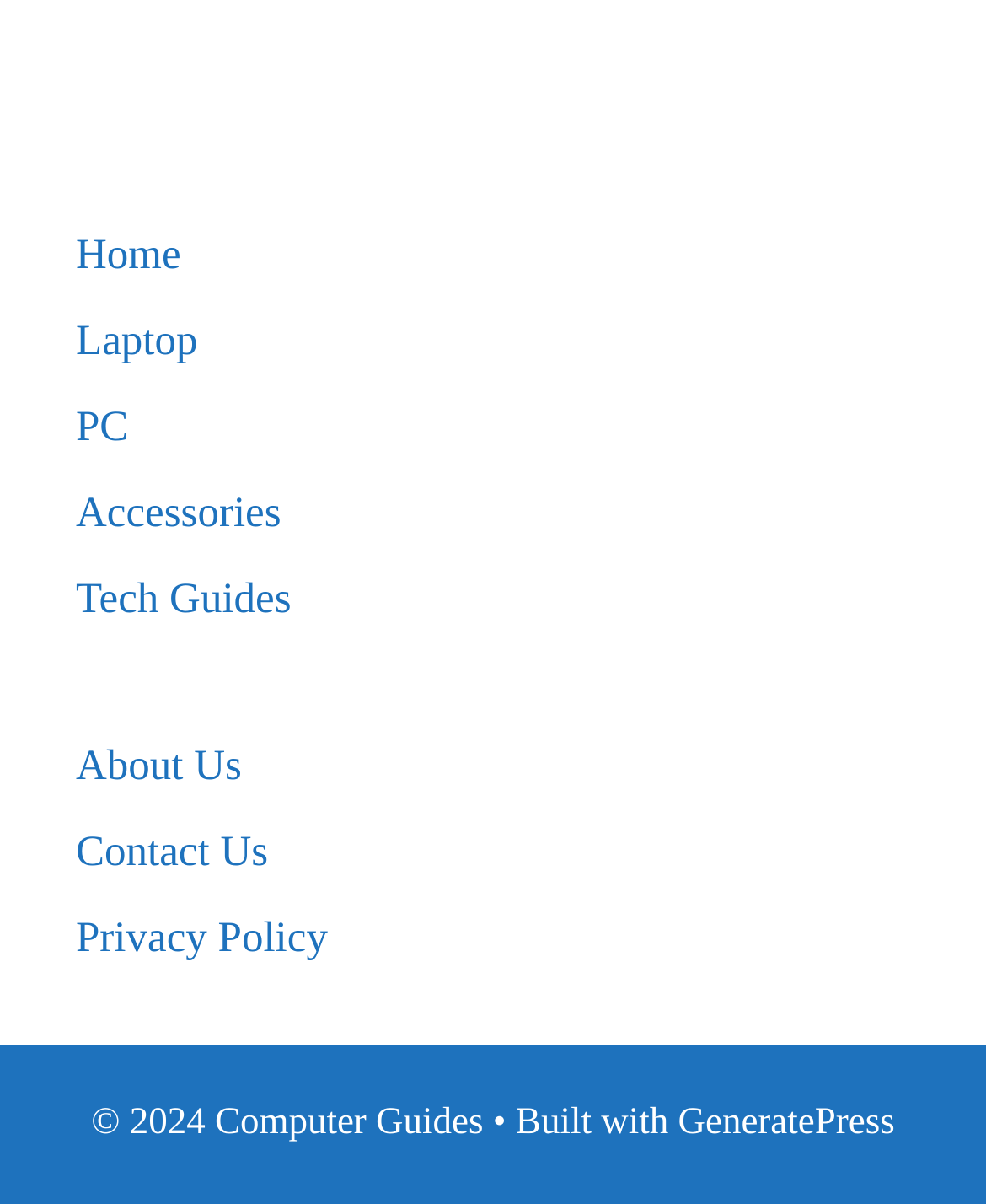Extract the bounding box coordinates of the UI element described: "Tech Guides". Provide the coordinates in the format [left, top, right, bottom] with values ranging from 0 to 1.

[0.077, 0.478, 0.295, 0.518]